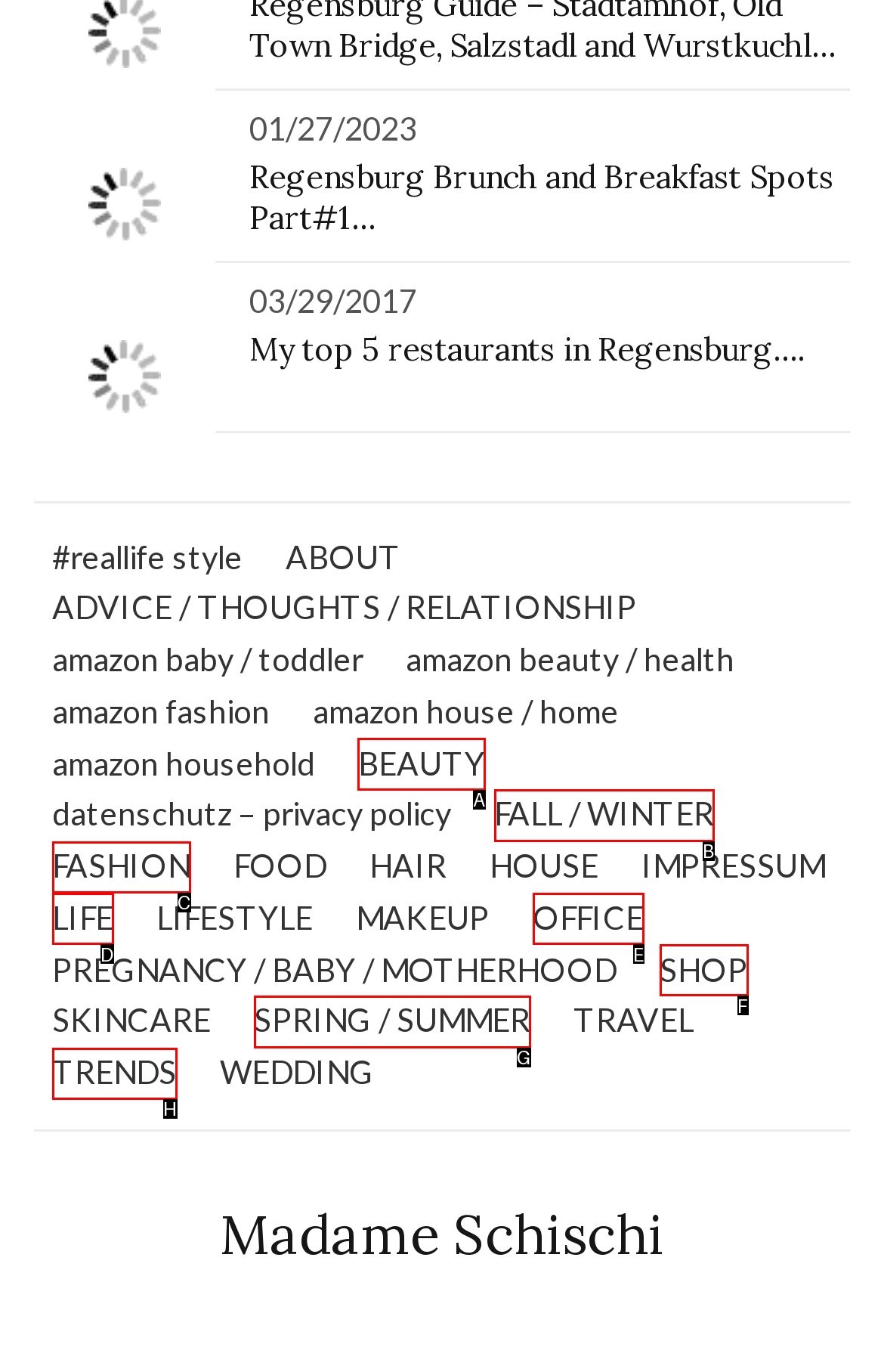Select the appropriate HTML element to click for the following task: Browse the 'BEAUTY' section
Answer with the letter of the selected option from the given choices directly.

A